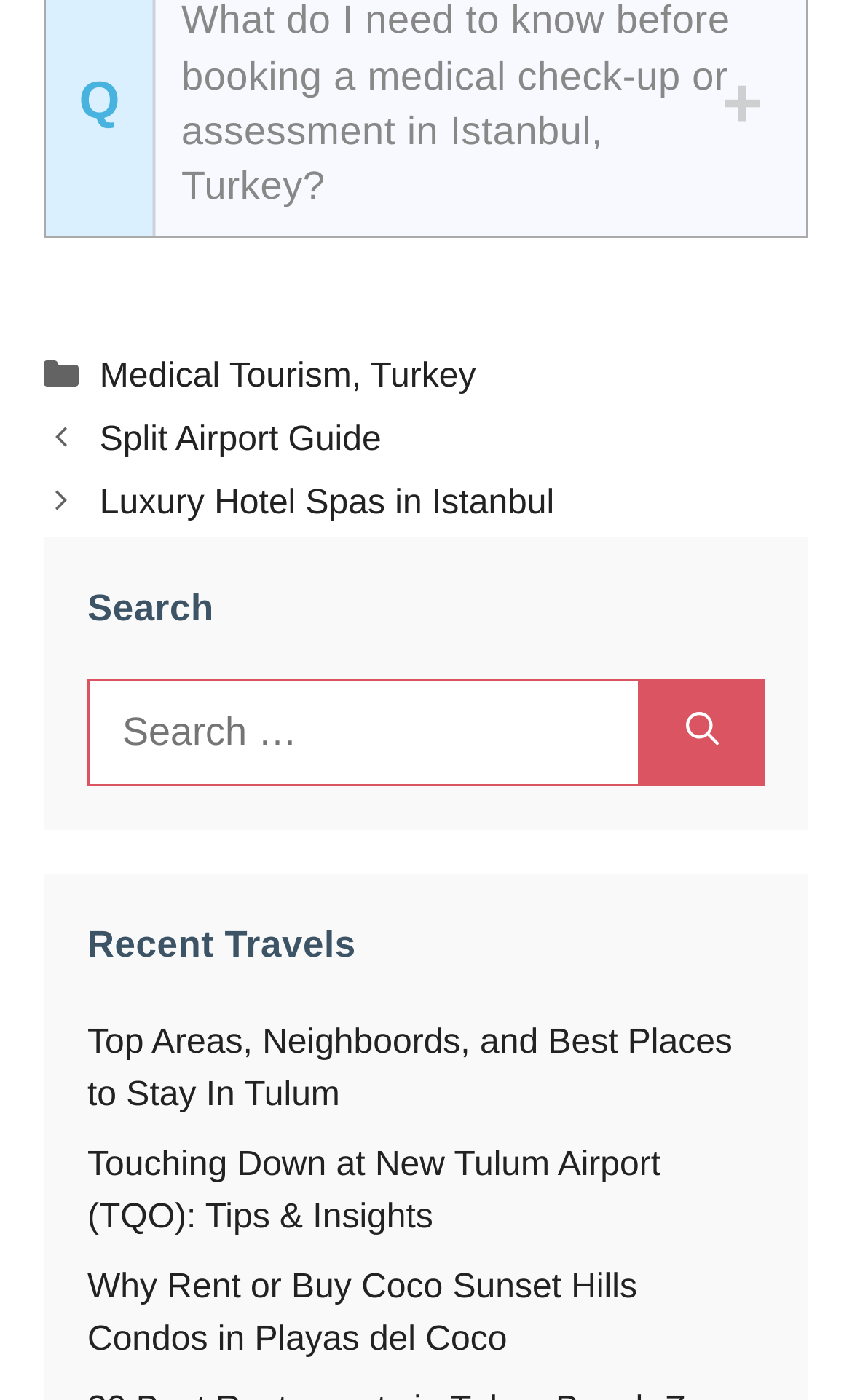Using the provided description: "Luxury Hotel Spas in Istanbul", find the bounding box coordinates of the corresponding UI element. The output should be four float numbers between 0 and 1, in the format [left, top, right, bottom].

[0.117, 0.346, 0.651, 0.372]